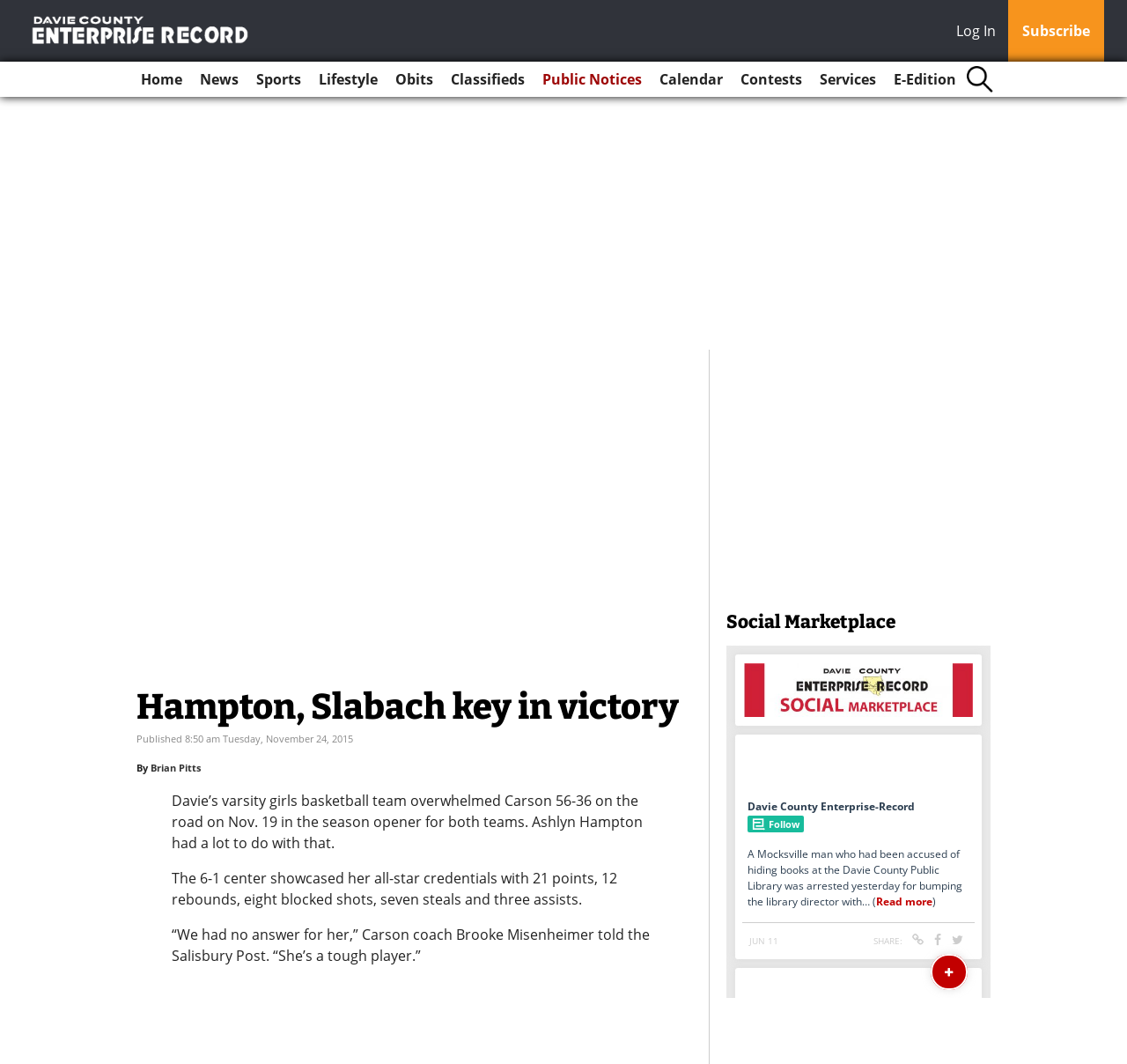Please determine the bounding box coordinates of the clickable area required to carry out the following instruction: "Click on Log In". The coordinates must be four float numbers between 0 and 1, represented as [left, top, right, bottom].

[0.849, 0.019, 0.892, 0.042]